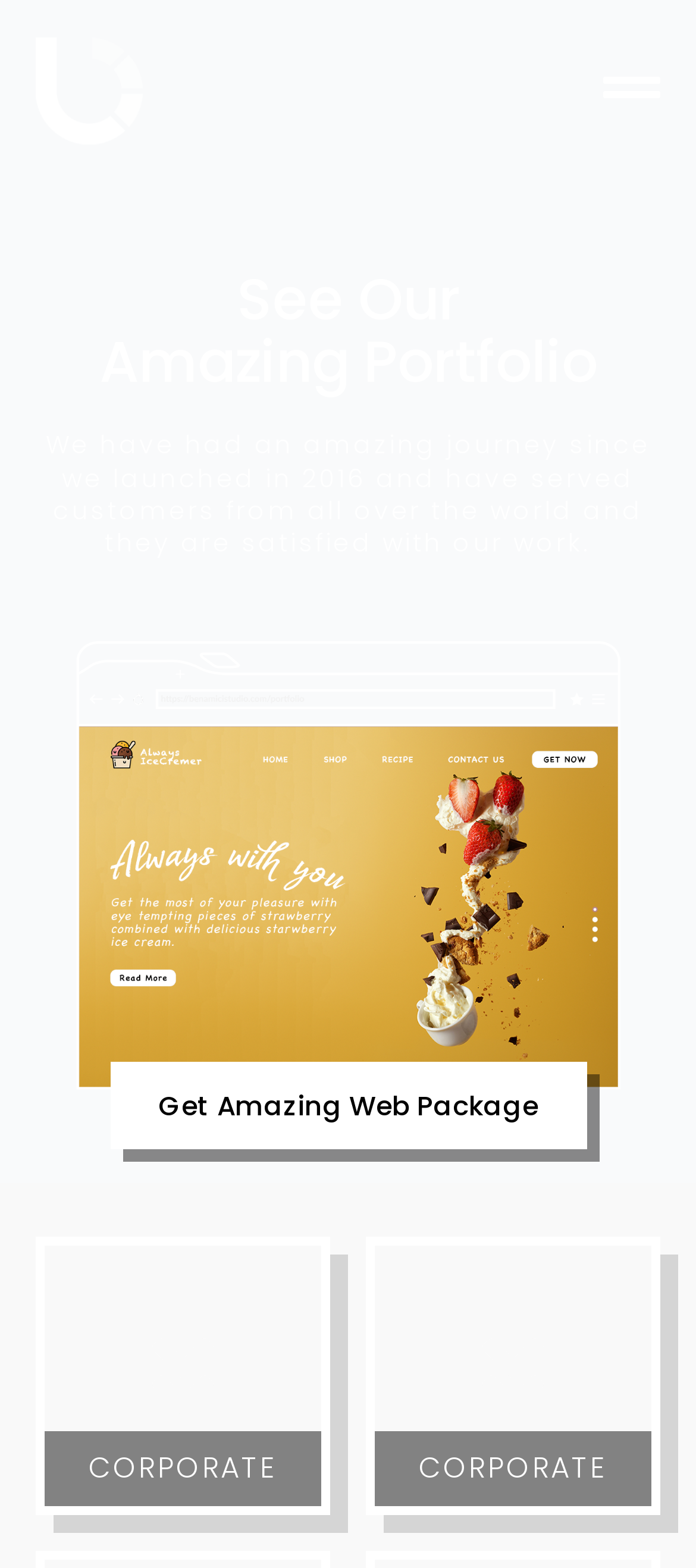Given the description: "aria-label="Open Menu"", determine the bounding box coordinates of the UI element. The coordinates should be formatted as four float numbers between 0 and 1, [left, top, right, bottom].

[0.867, 0.037, 0.949, 0.079]